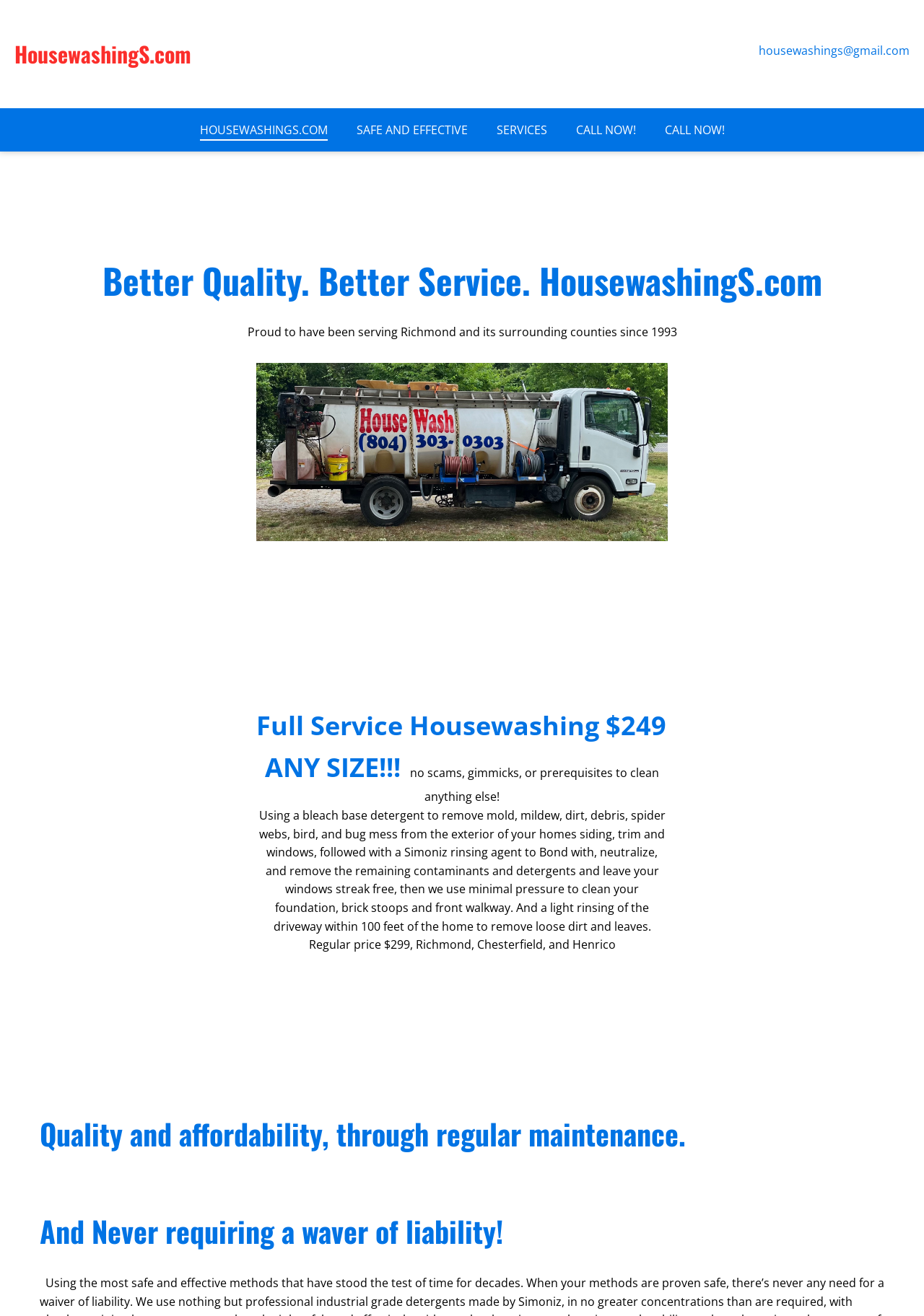Use a single word or phrase to answer the following:
What is the company's motto?

Better Quality. Better Service.